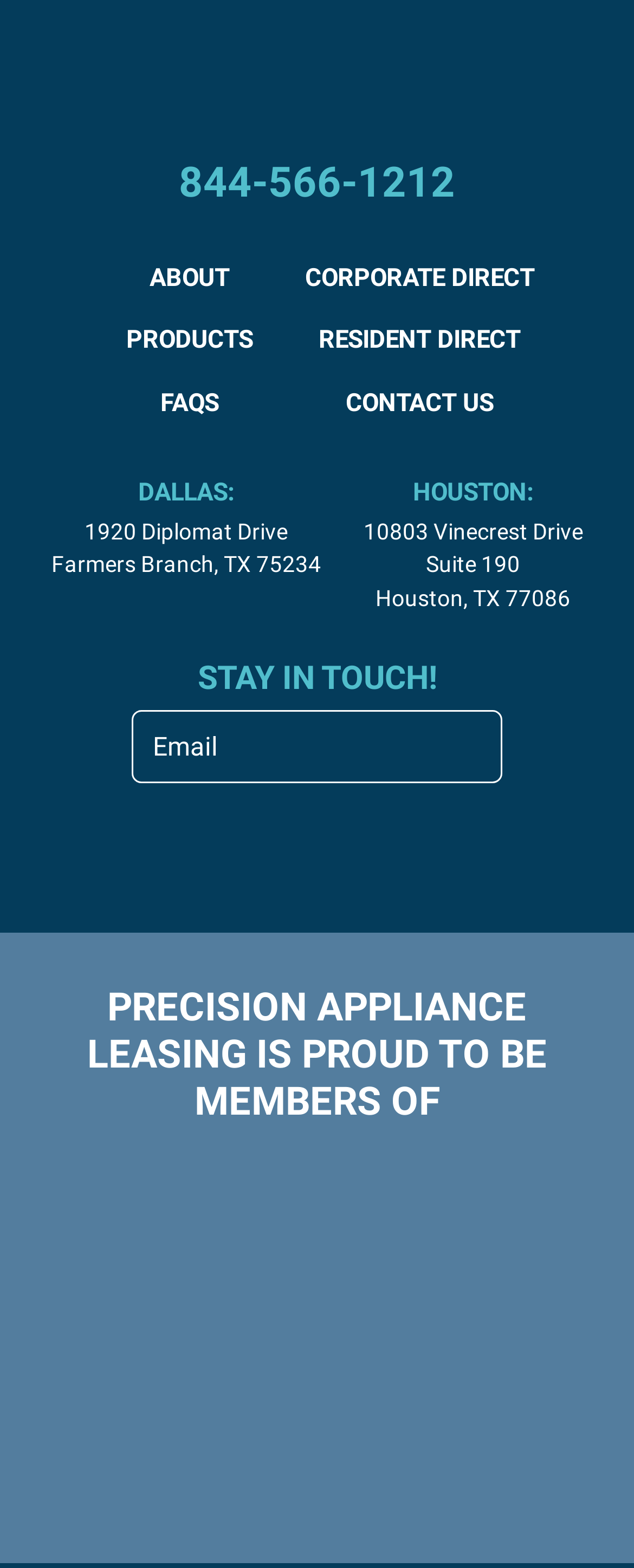Can you find the bounding box coordinates for the element to click on to achieve the instruction: "Contact us"?

[0.481, 0.246, 0.842, 0.269]